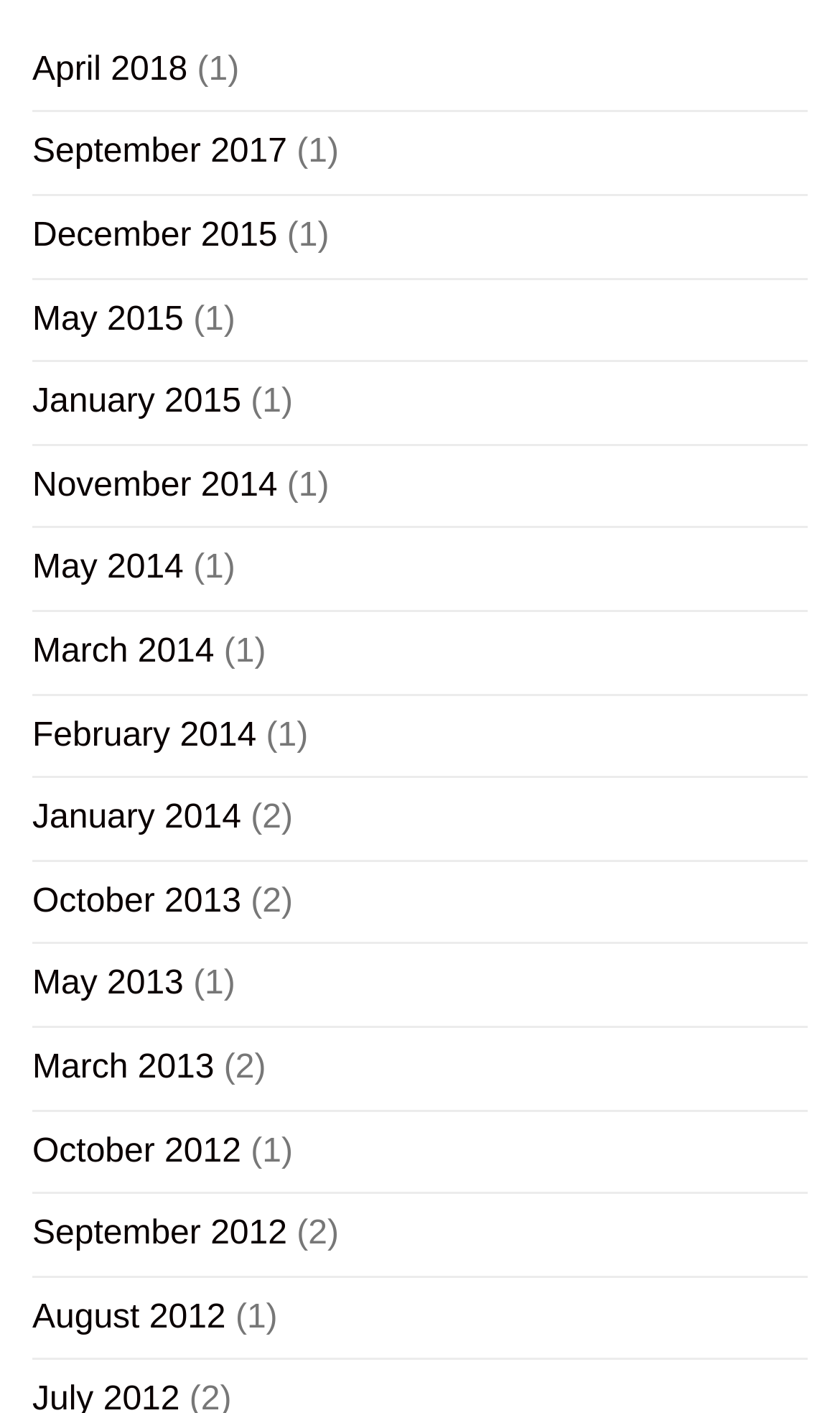Locate the bounding box coordinates of the region to be clicked to comply with the following instruction: "go to September 2017". The coordinates must be four float numbers between 0 and 1, in the form [left, top, right, bottom].

[0.038, 0.08, 0.342, 0.137]